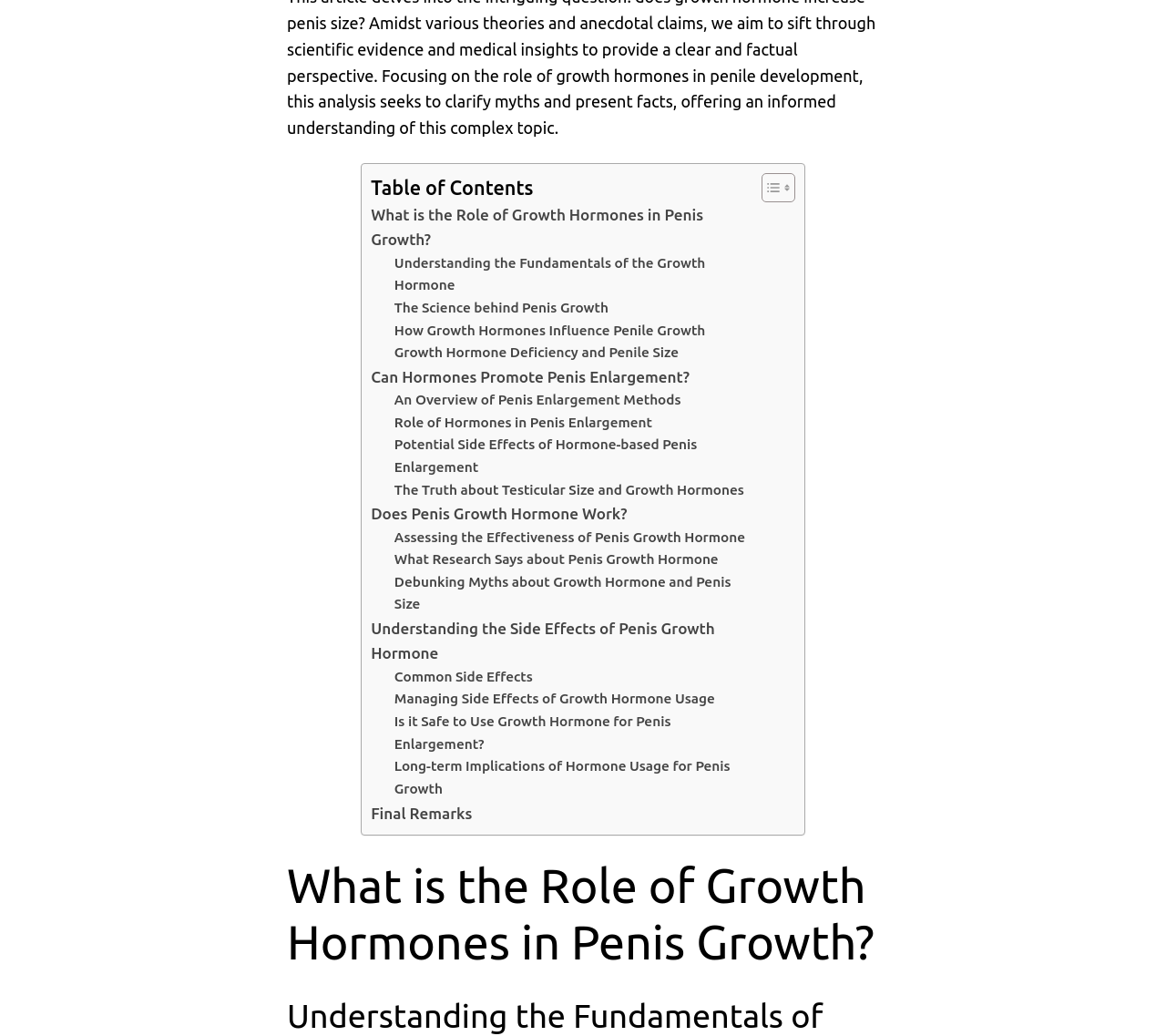Specify the bounding box coordinates of the element's region that should be clicked to achieve the following instruction: "Read 'The Science behind Penis Growth'". The bounding box coordinates consist of four float numbers between 0 and 1, in the format [left, top, right, bottom].

[0.338, 0.243, 0.645, 0.287]